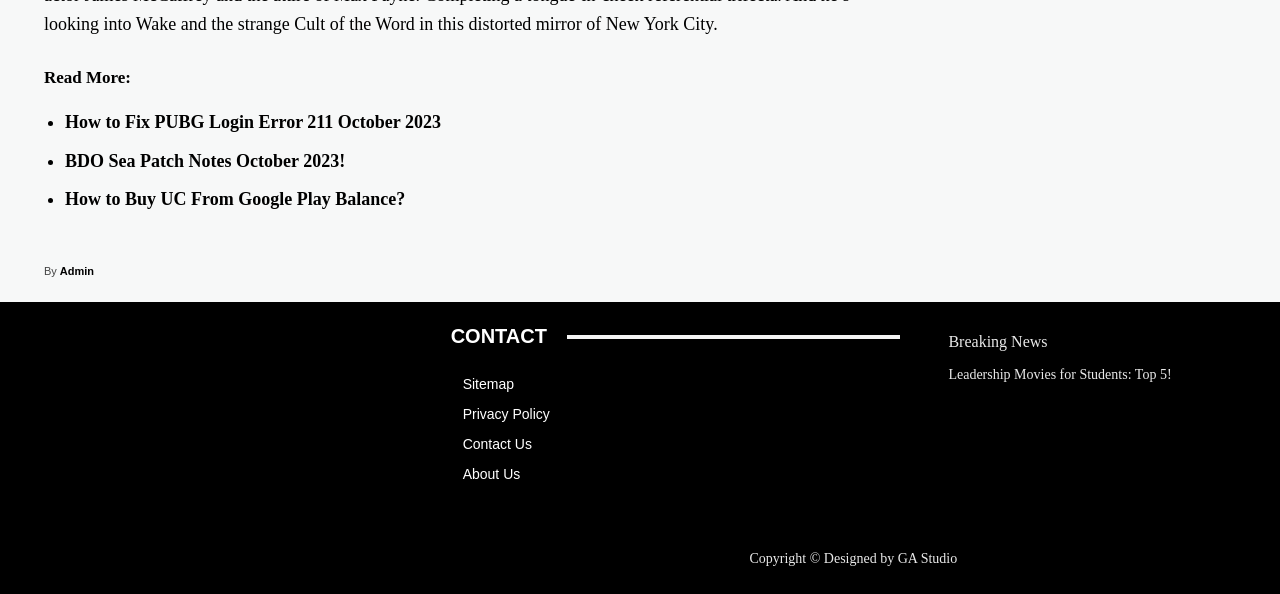How many links are in the CONTACT section?
Use the screenshot to answer the question with a single word or phrase.

4